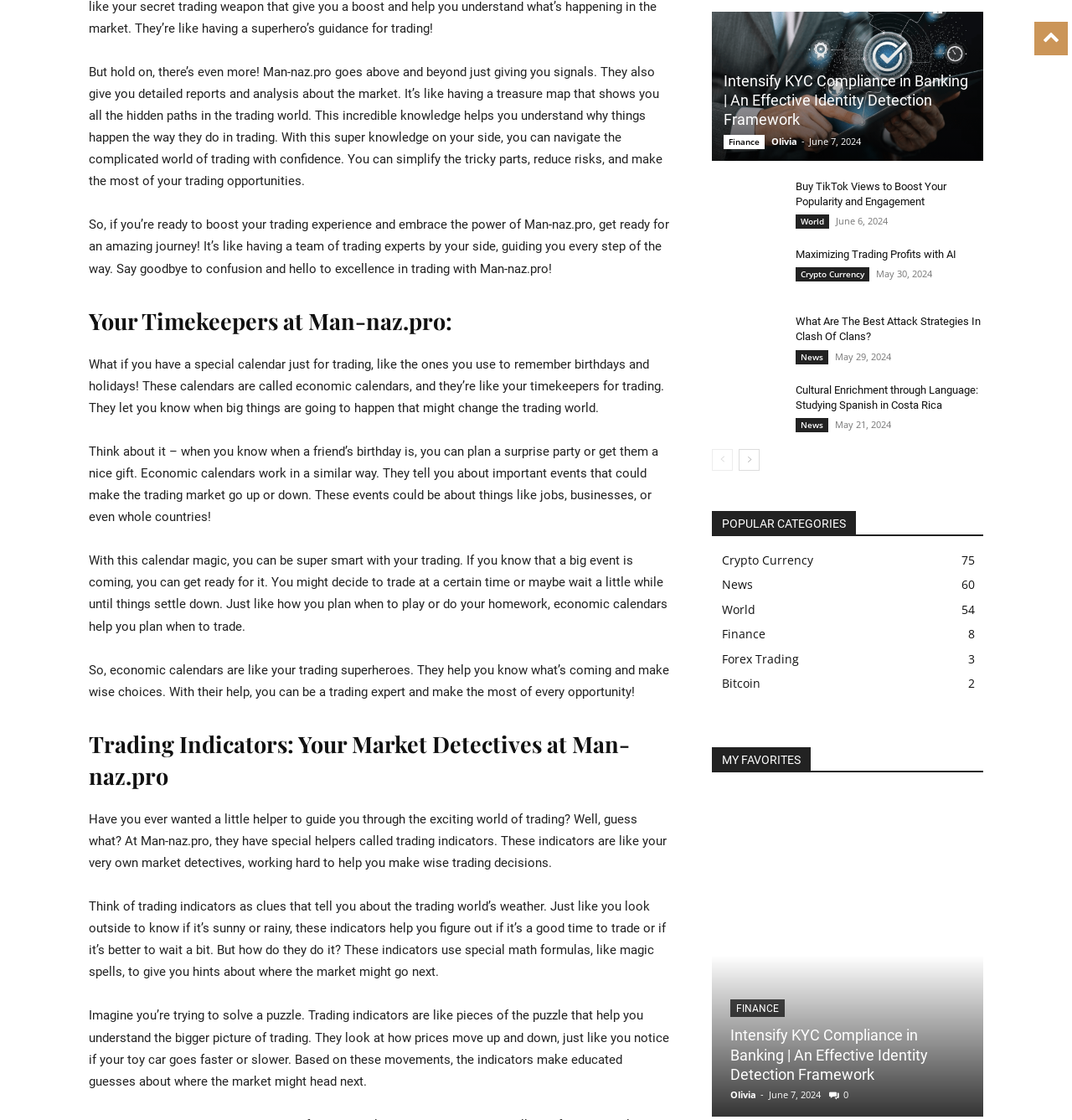Please specify the bounding box coordinates for the clickable region that will help you carry out the instruction: "Click on the link to Buy TikTok Views to Boost Your Popularity and Engagement".

[0.664, 0.158, 0.727, 0.203]